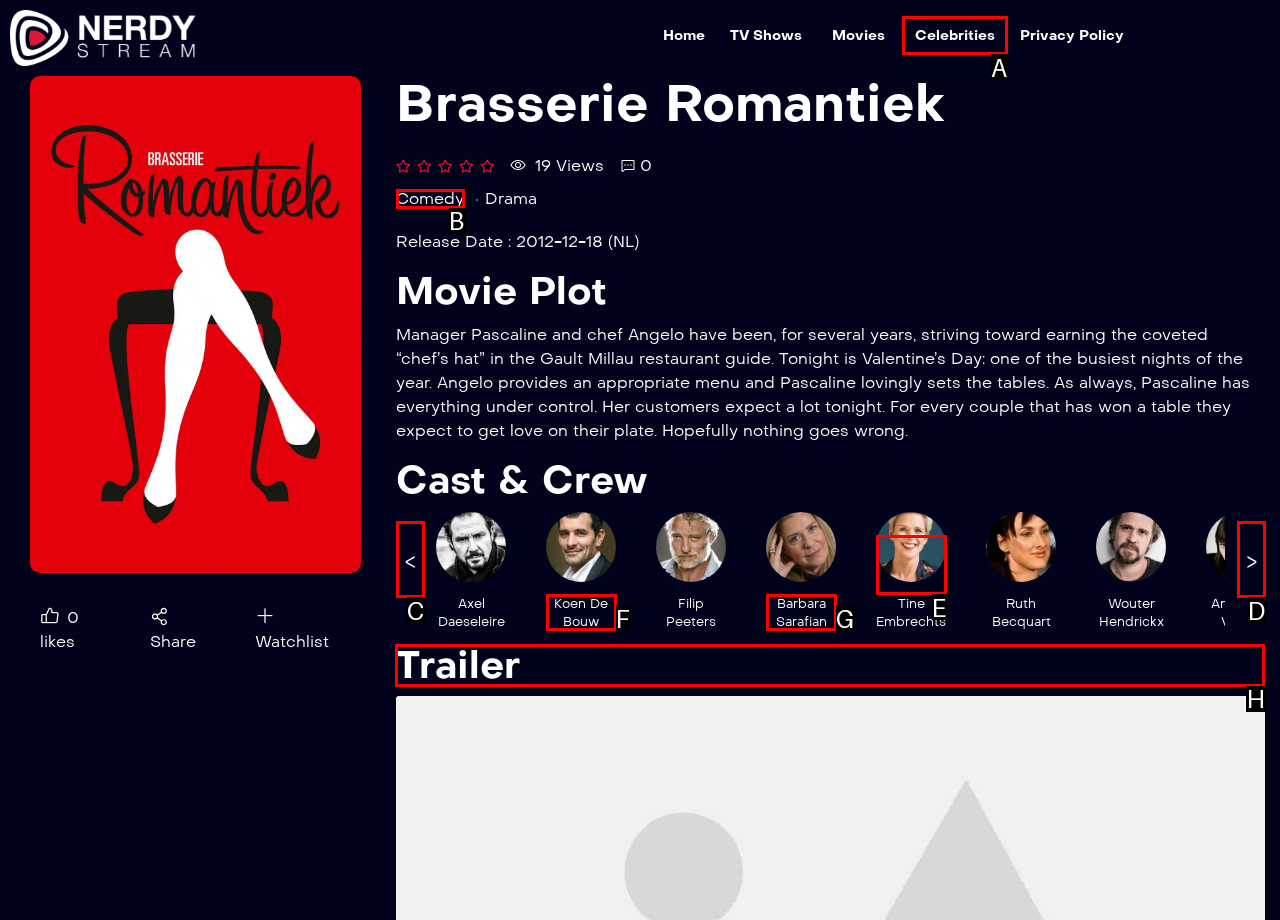Determine the right option to click to perform this task: Watch the trailer
Answer with the correct letter from the given choices directly.

H